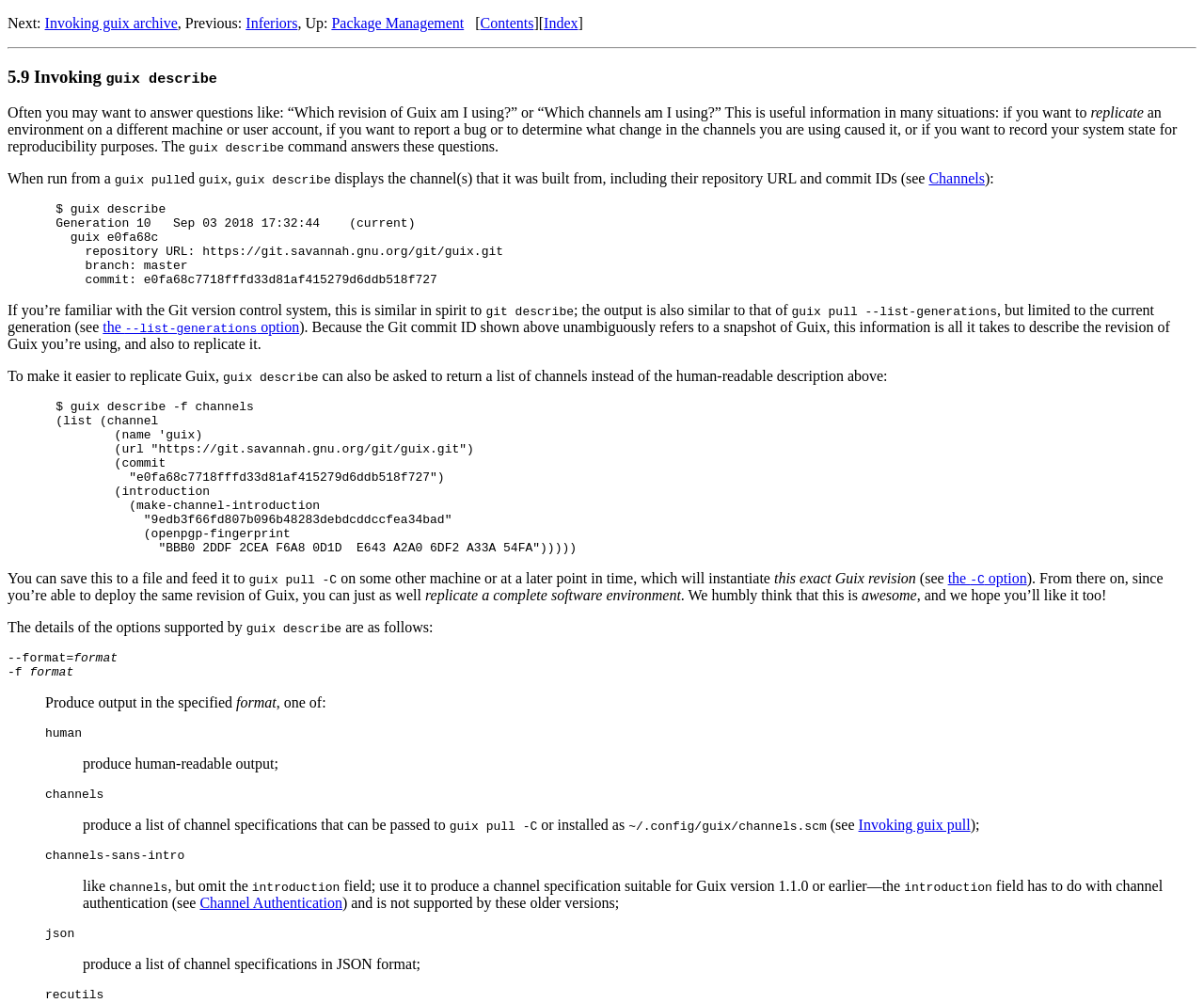Please locate the bounding box coordinates of the region I need to click to follow this instruction: "Click on 'Package Management'".

[0.275, 0.015, 0.385, 0.031]